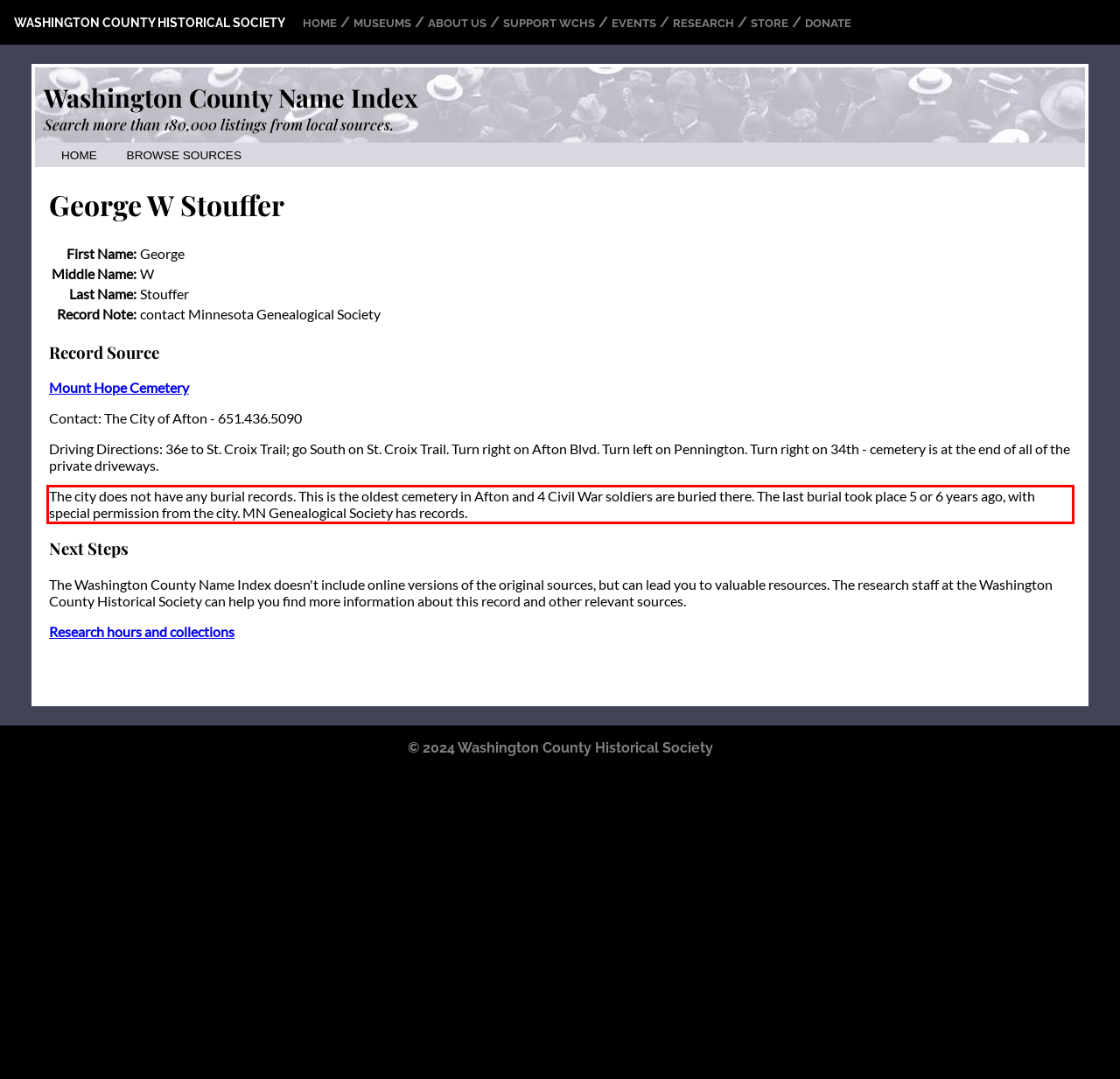From the given screenshot of a webpage, identify the red bounding box and extract the text content within it.

The city does not have any burial records. This is the oldest cemetery in Afton and 4 Civil War soldiers are buried there. The last burial took place 5 or 6 years ago, with special permission from the city. MN Genealogical Society has records.